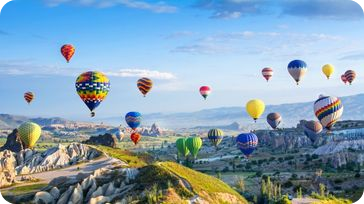Provide your answer in one word or a succinct phrase for the question: 
What time of year is recommended to visit Turkey?

Winter and early spring